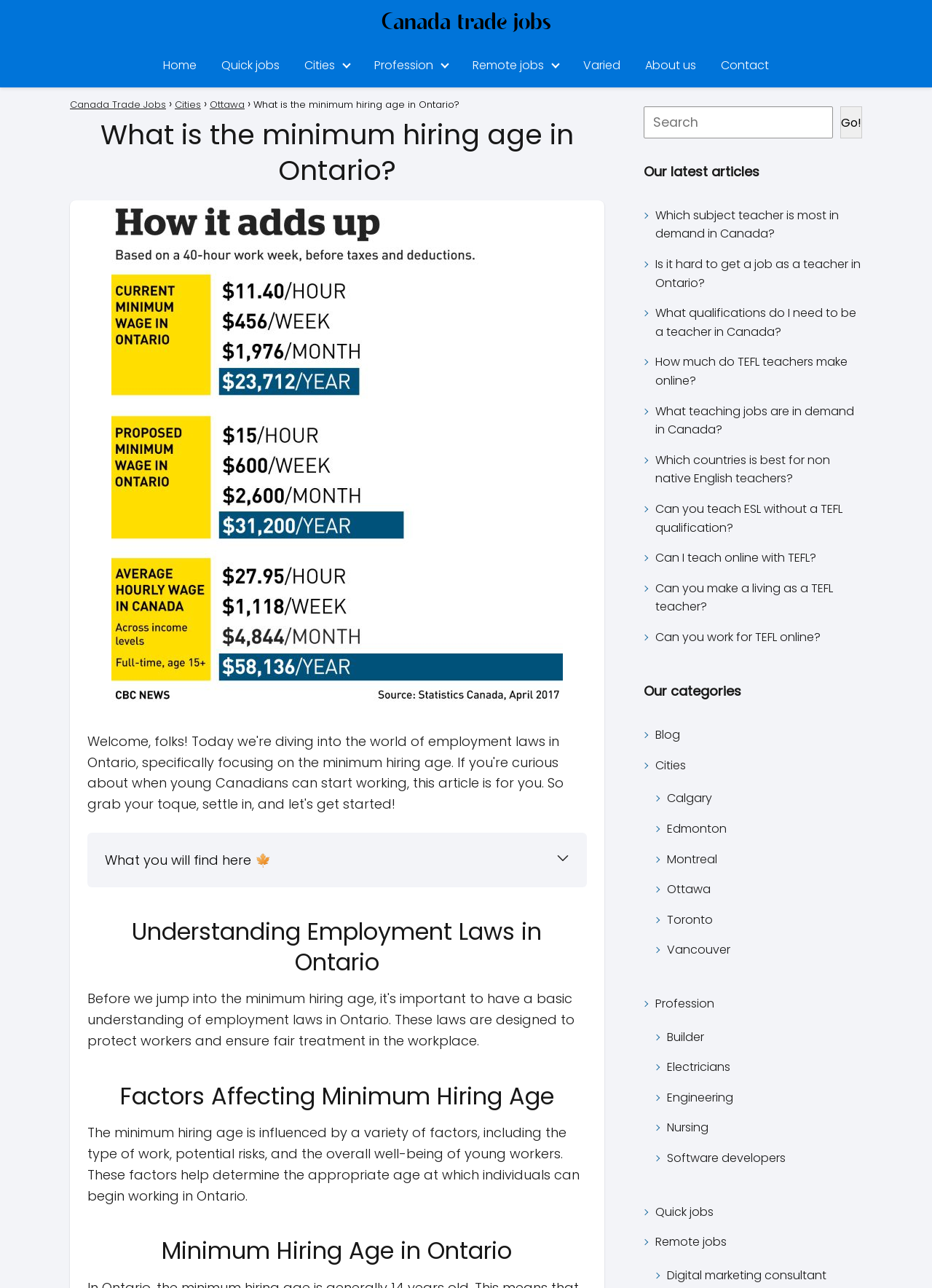Specify the bounding box coordinates of the area to click in order to execute this command: 'Search for a job'. The coordinates should consist of four float numbers ranging from 0 to 1, and should be formatted as [left, top, right, bottom].

[0.691, 0.083, 0.925, 0.107]